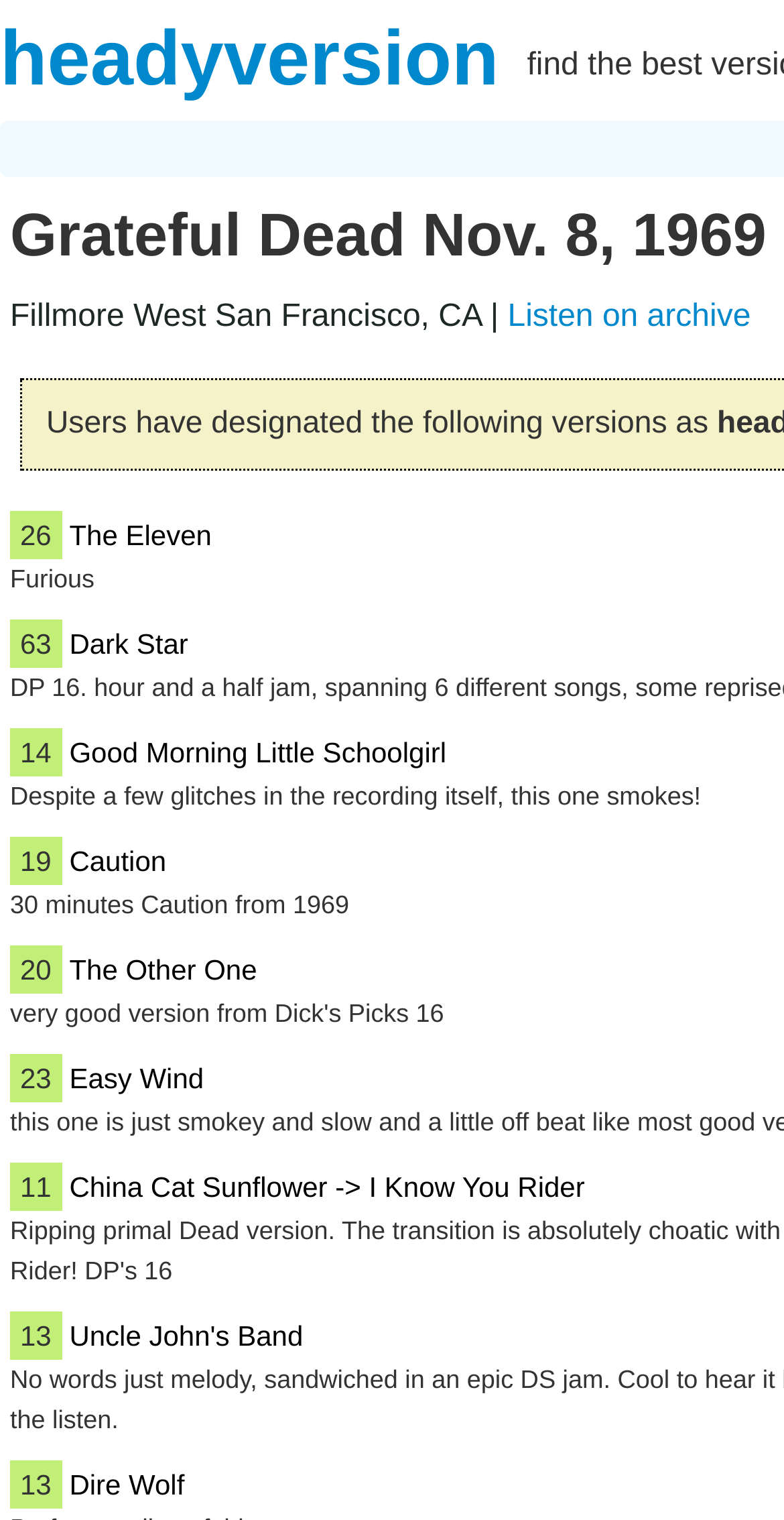Pinpoint the bounding box coordinates of the area that must be clicked to complete this instruction: "Visit the page of Uncle John's Band".

[0.088, 0.865, 0.387, 0.892]